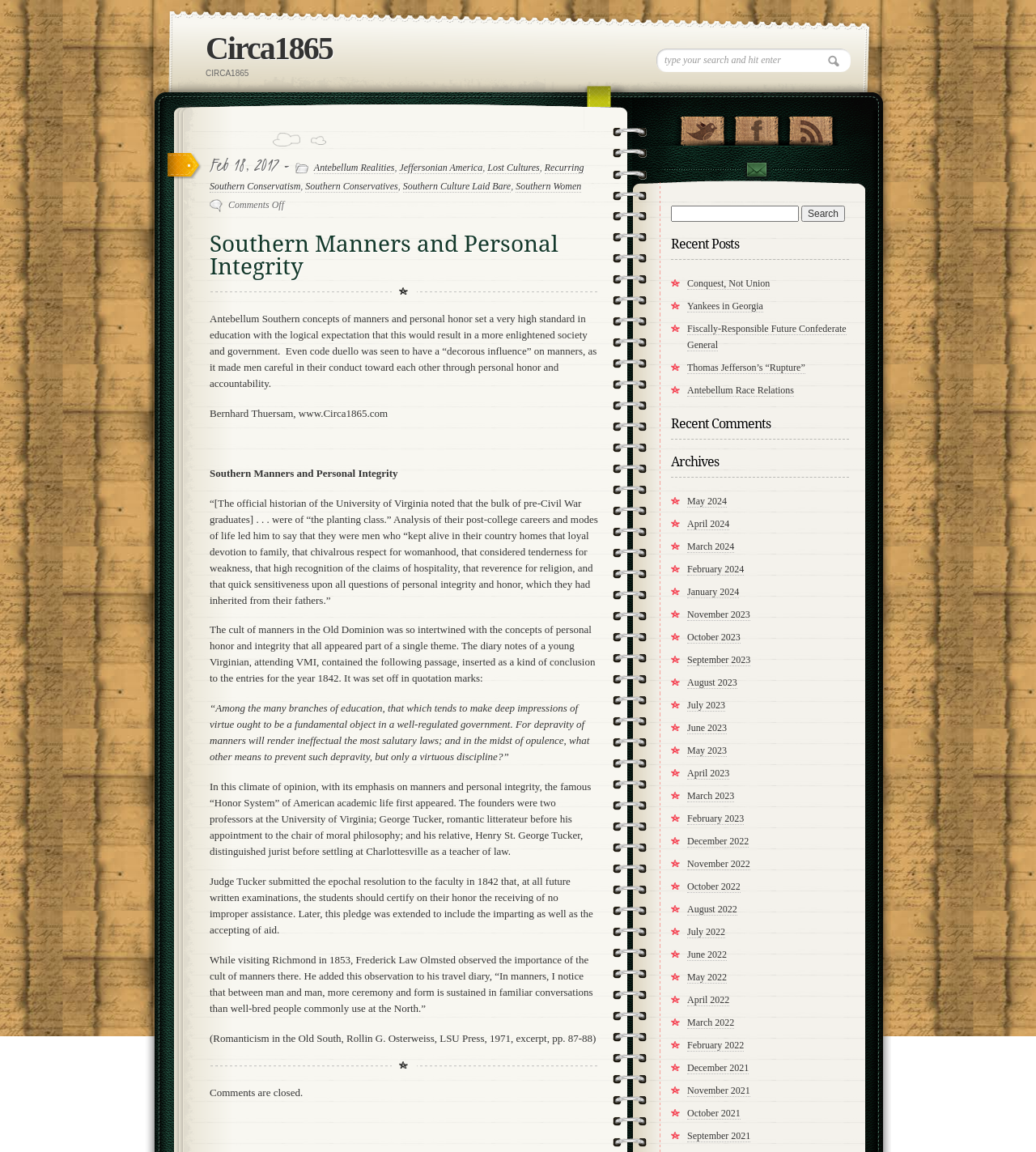Pinpoint the bounding box coordinates of the clickable element to carry out the following instruction: "Search for something."

[0.634, 0.042, 0.821, 0.063]